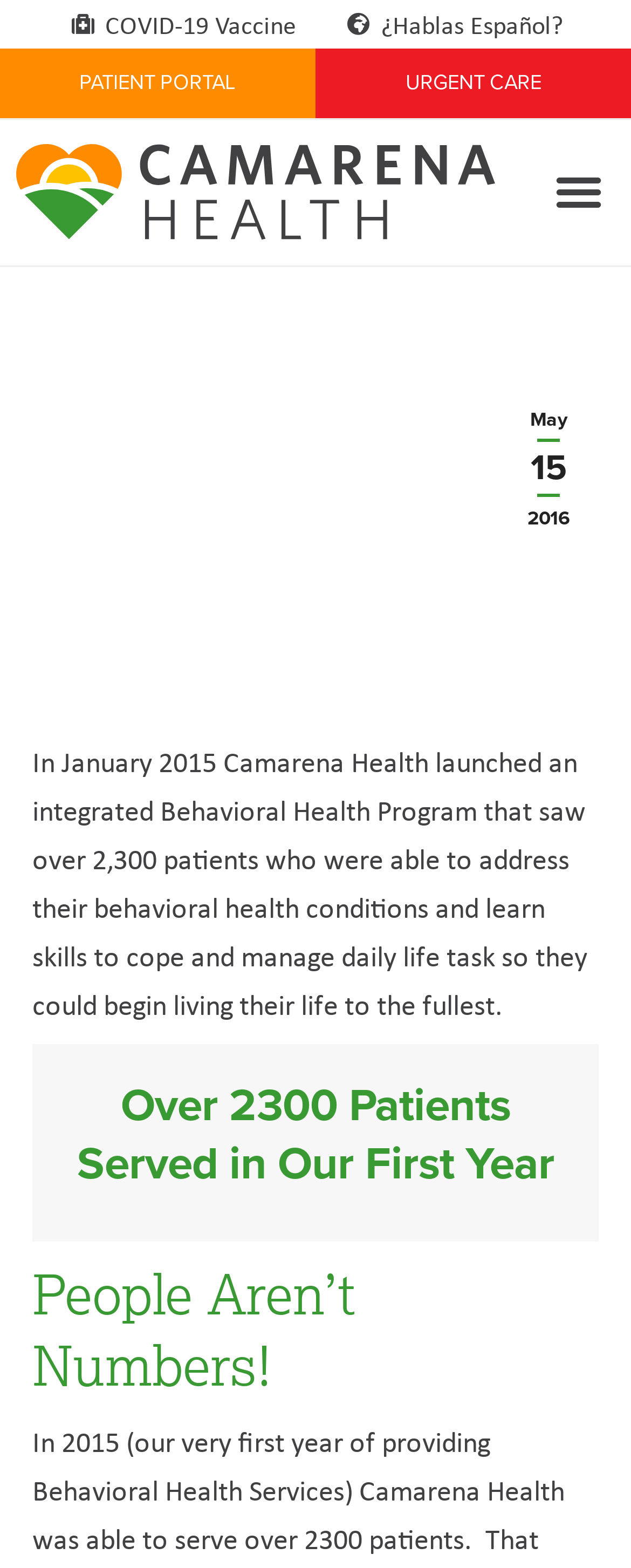Predict the bounding box coordinates for the UI element described as: "Urgent Care". The coordinates should be four float numbers between 0 and 1, presented as [left, top, right, bottom].

[0.5, 0.031, 1.0, 0.075]